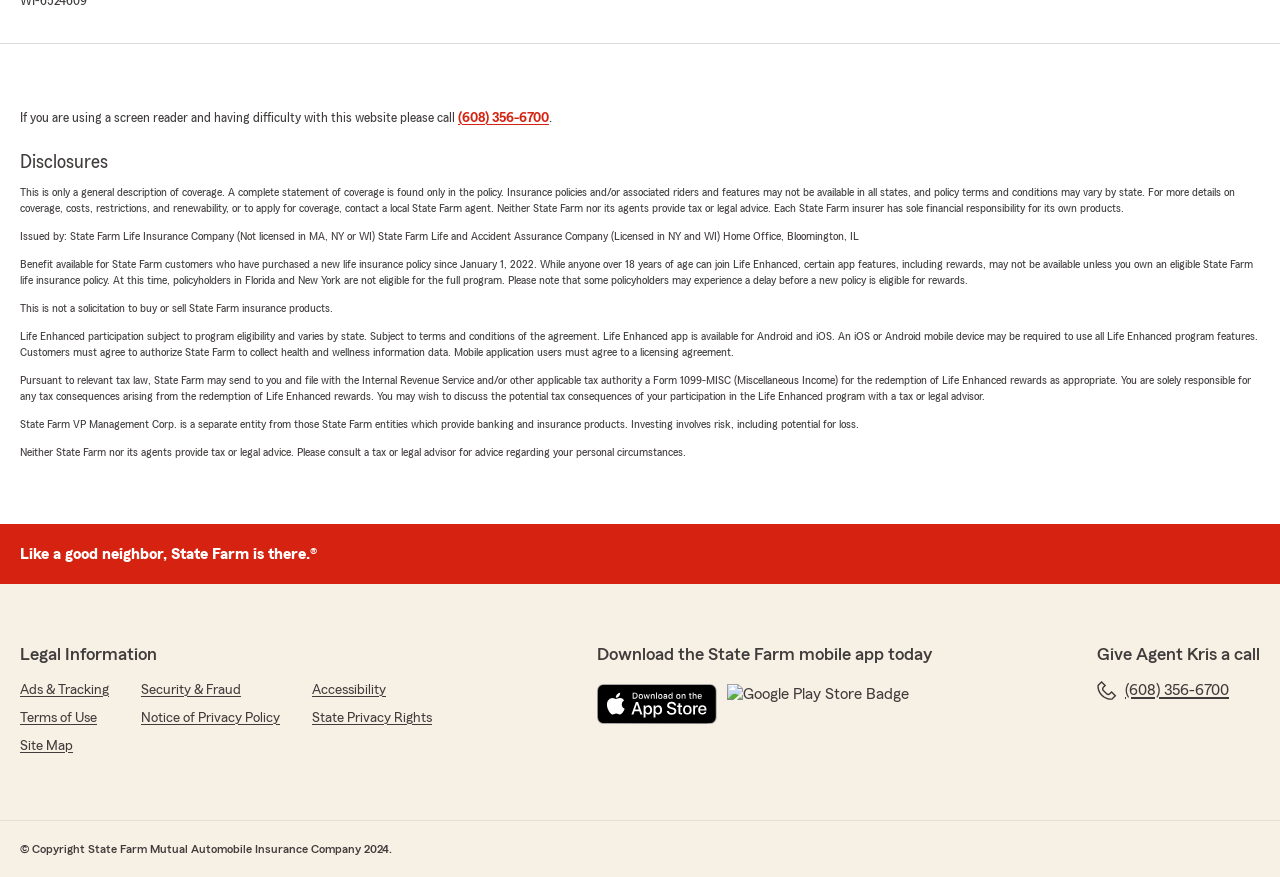Locate the bounding box coordinates of the element that needs to be clicked to carry out the instruction: "Read about legal information". The coordinates should be given as four float numbers ranging from 0 to 1, i.e., [left, top, right, bottom].

[0.016, 0.735, 0.123, 0.756]